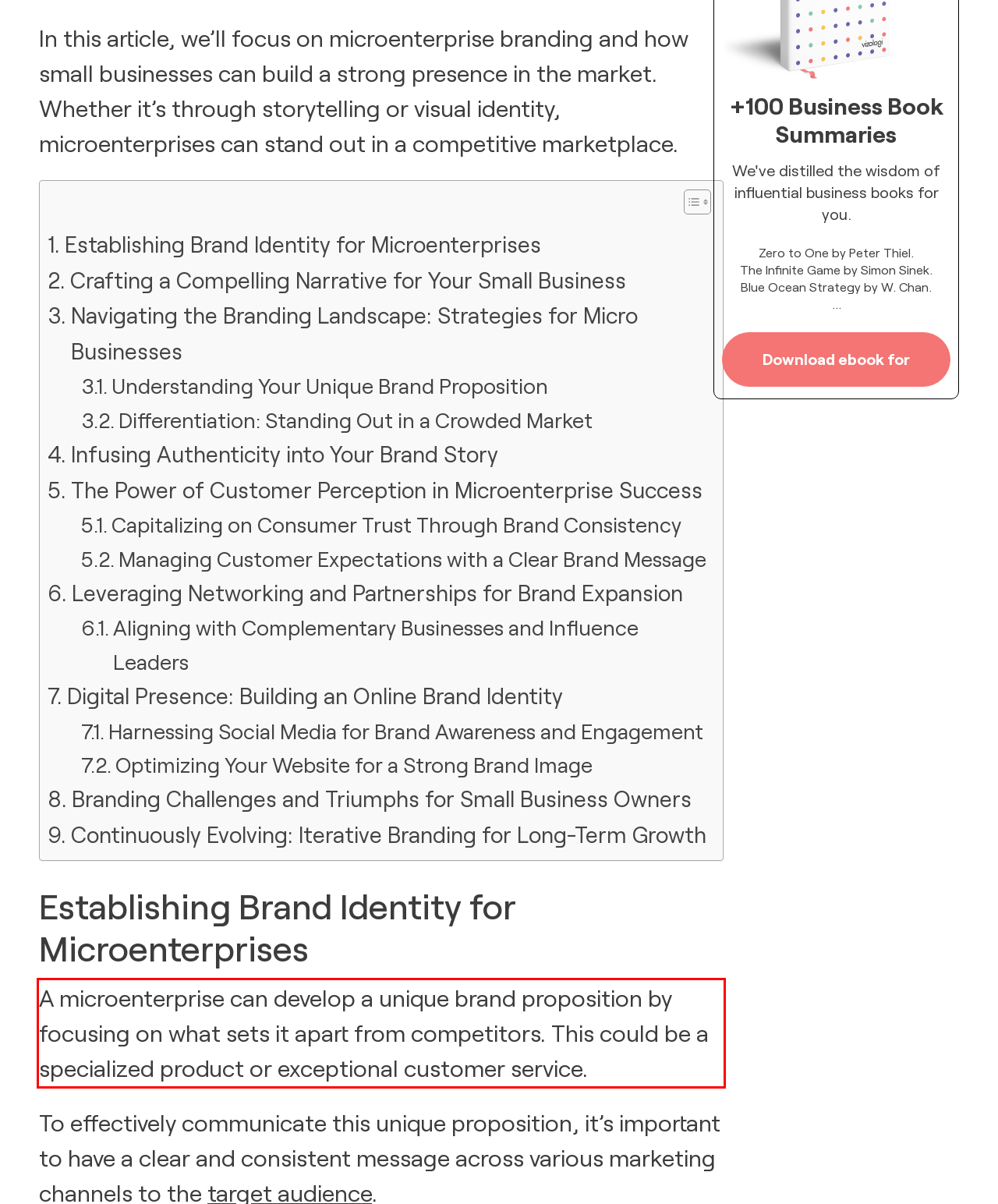By examining the provided screenshot of a webpage, recognize the text within the red bounding box and generate its text content.

A microenterprise can develop a unique brand proposition by focusing on what sets it apart from competitors. This could be a specialized product or exceptional customer service.